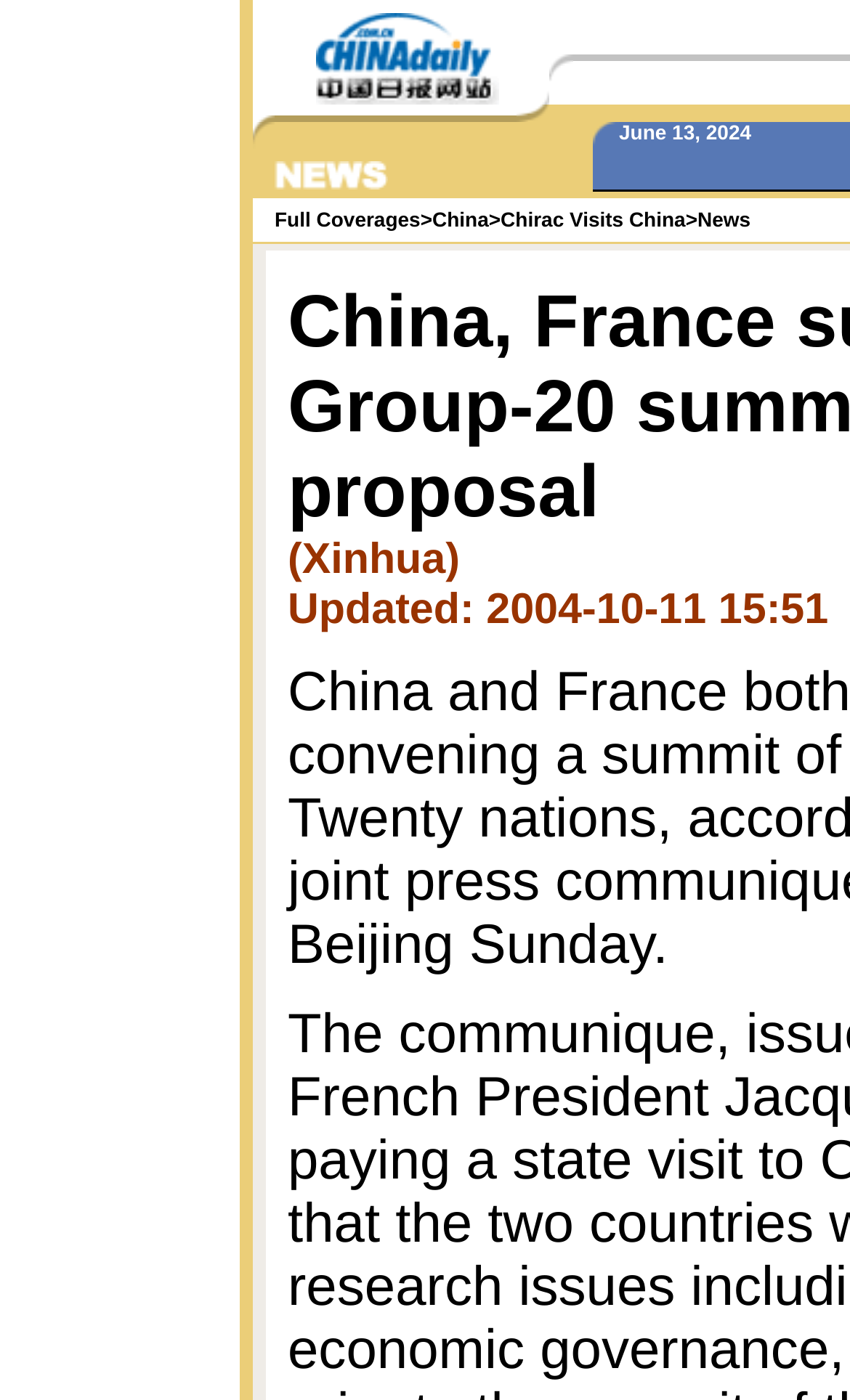Provide a brief response using a word or short phrase to this question:
What is the number of images in the first row?

5